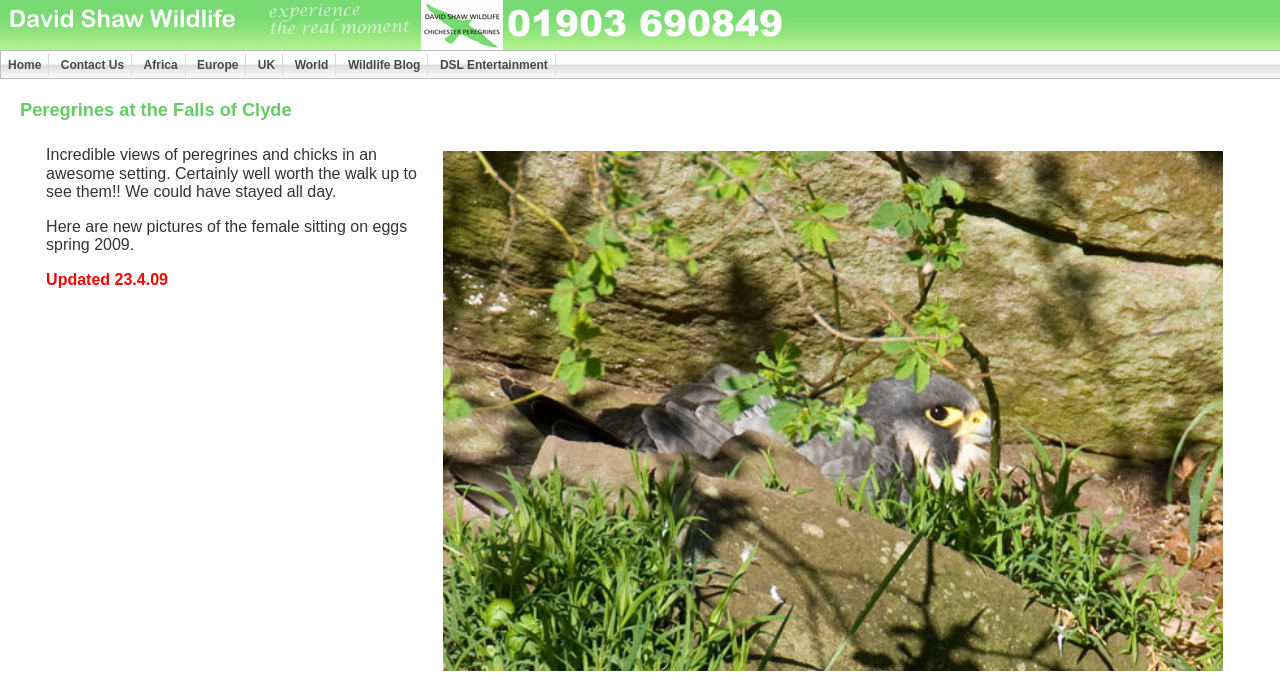Please identify the bounding box coordinates of where to click in order to follow the instruction: "view the Peregrines at the Falls of Clyde image".

[0.008, 0.114, 0.98, 0.189]